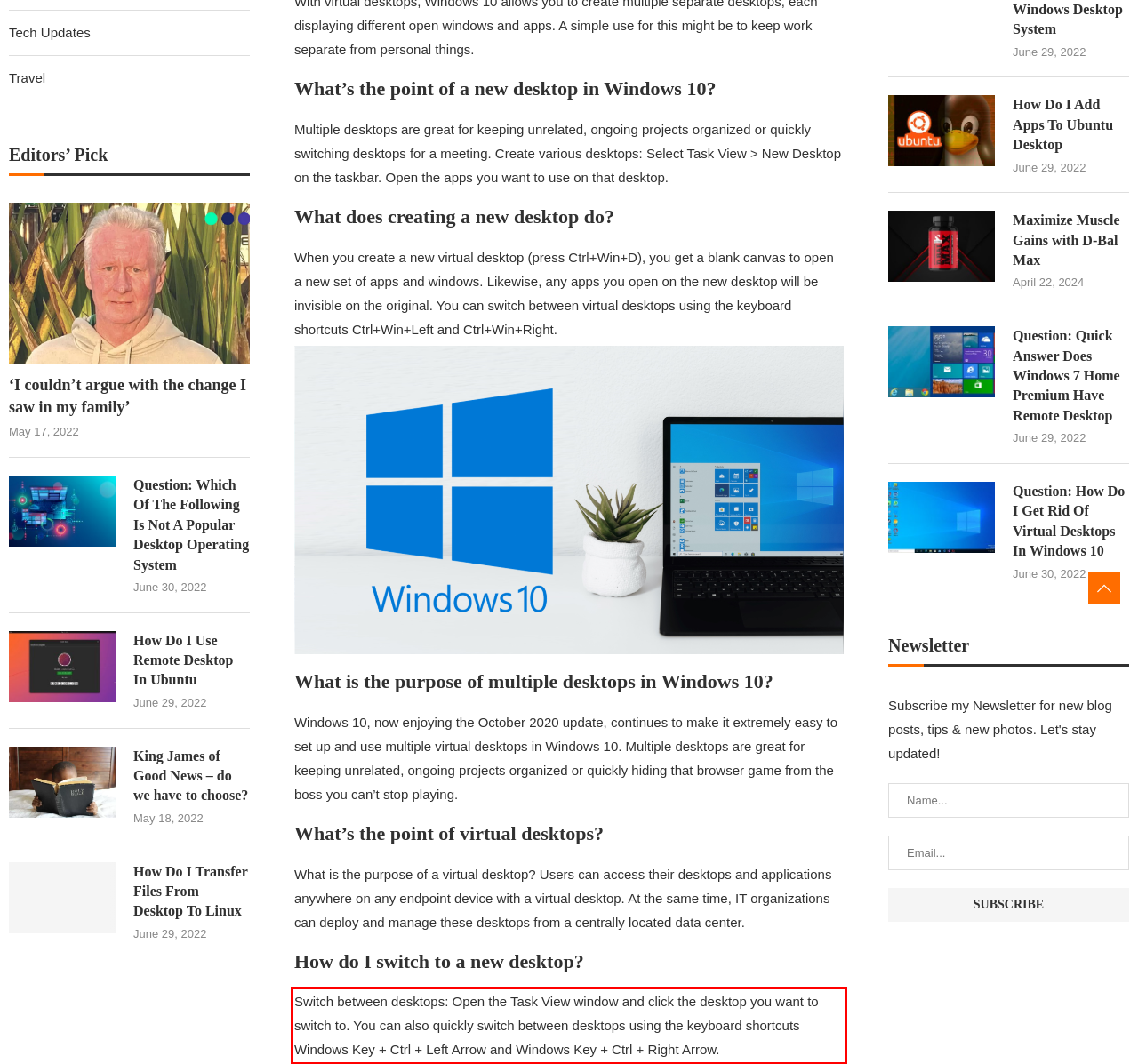From the provided screenshot, extract the text content that is enclosed within the red bounding box.

Switch between desktops: Open the Task View window and click the desktop you want to switch to. You can also quickly switch between desktops using the keyboard shortcuts Windows Key + Ctrl + Left Arrow and Windows Key + Ctrl + Right Arrow.